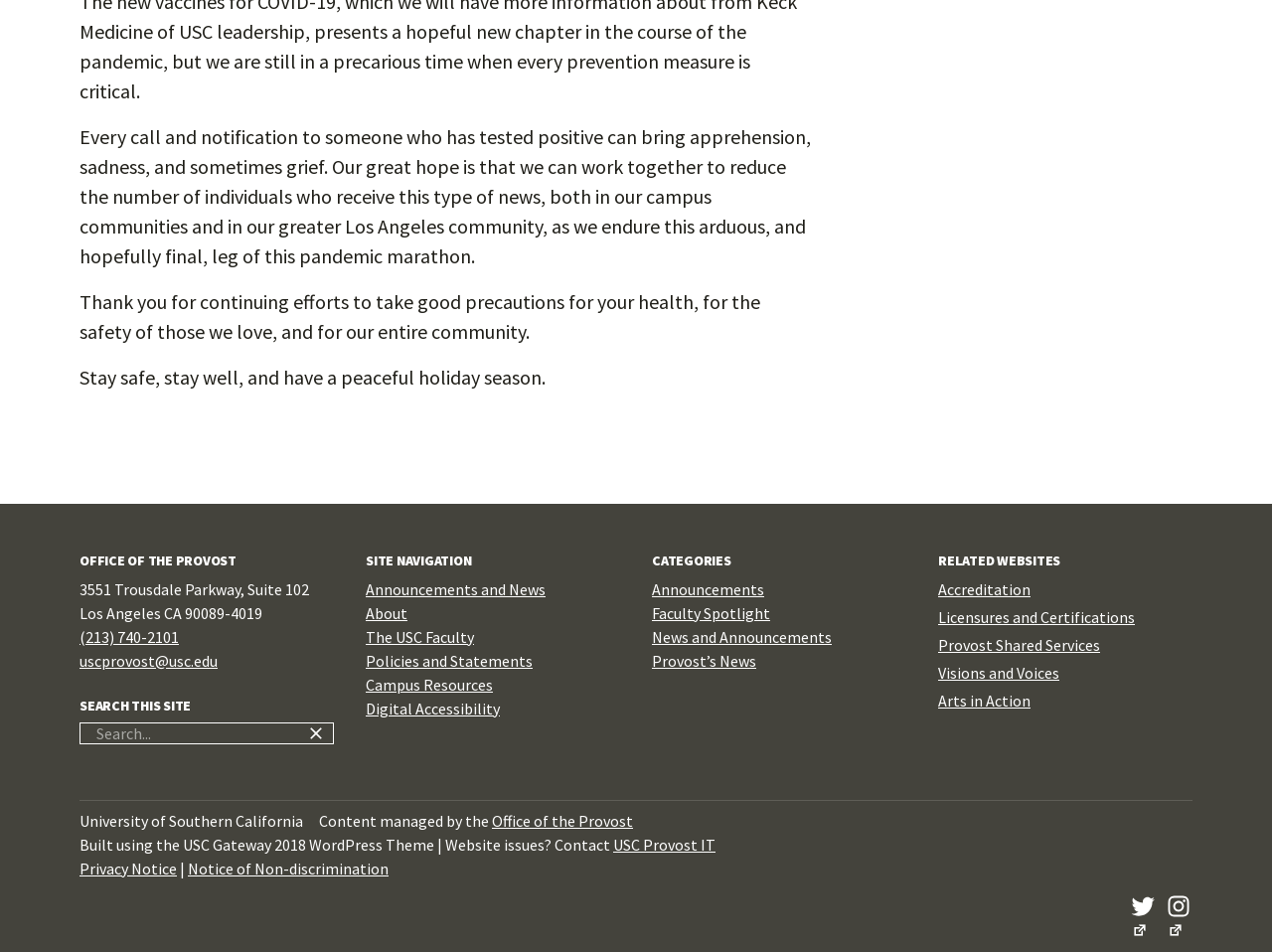Please specify the bounding box coordinates of the area that should be clicked to accomplish the following instruction: "Follow the Office of the Provost on Twitter". The coordinates should consist of four float numbers between 0 and 1, i.e., [left, top, right, bottom].

[0.888, 0.937, 0.909, 0.989]